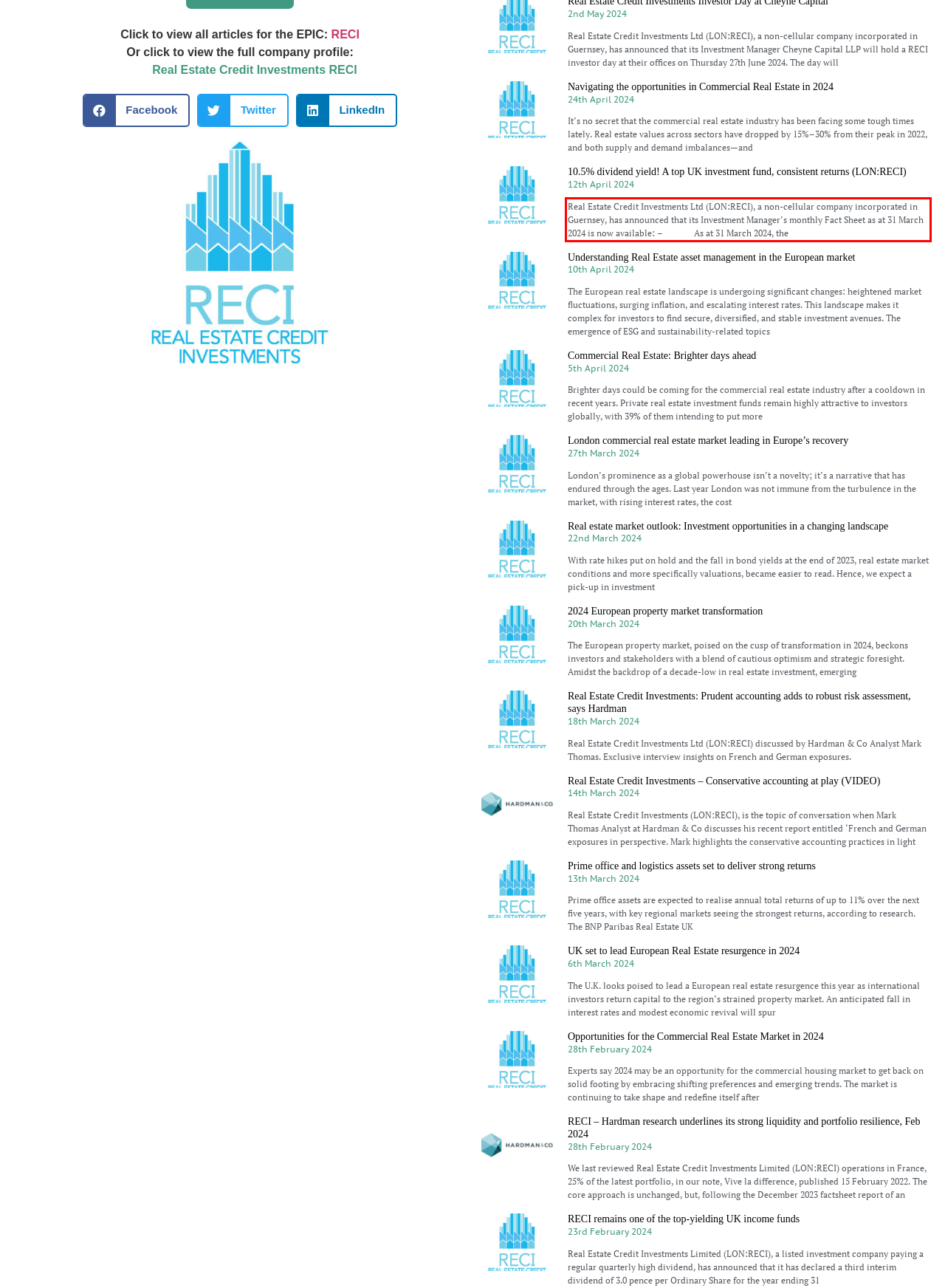You are provided with a screenshot of a webpage containing a red bounding box. Please extract the text enclosed by this red bounding box.

Real Estate Credit Investments Ltd (LON:RECI), a non-cellular company incorporated in Guernsey, has announced that its Investment Manager’s monthly Fact Sheet as at 31 March 2024 is now available: – As at 31 March 2024, the